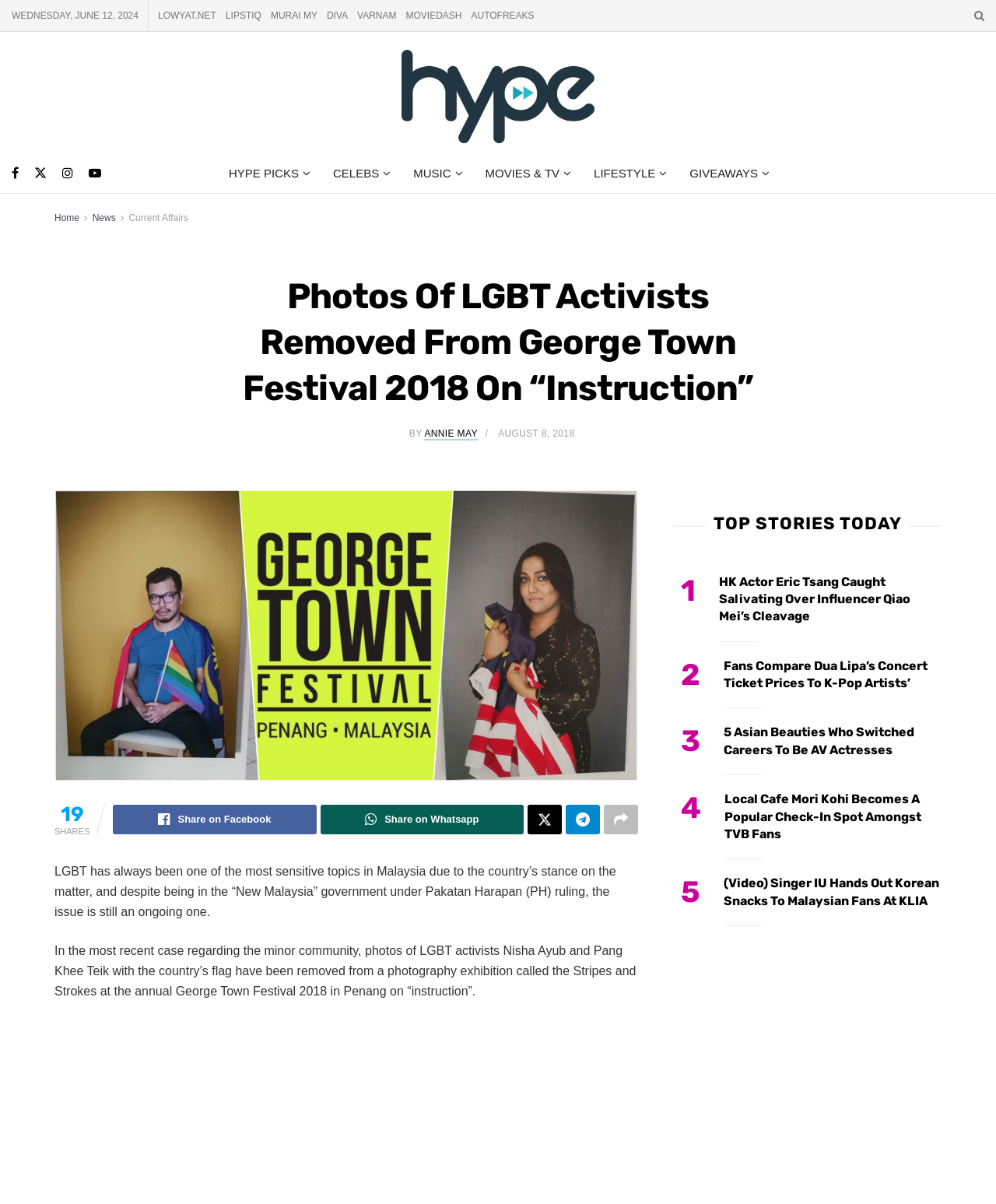Identify the bounding box coordinates for the region of the element that should be clicked to carry out the instruction: "Read the article 'HK Actor Eric Tsang Caught Salivating Over Influencer Qiao Mei’s Cleavage'". The bounding box coordinates should be four float numbers between 0 and 1, i.e., [left, top, right, bottom].

[0.722, 0.477, 0.914, 0.518]